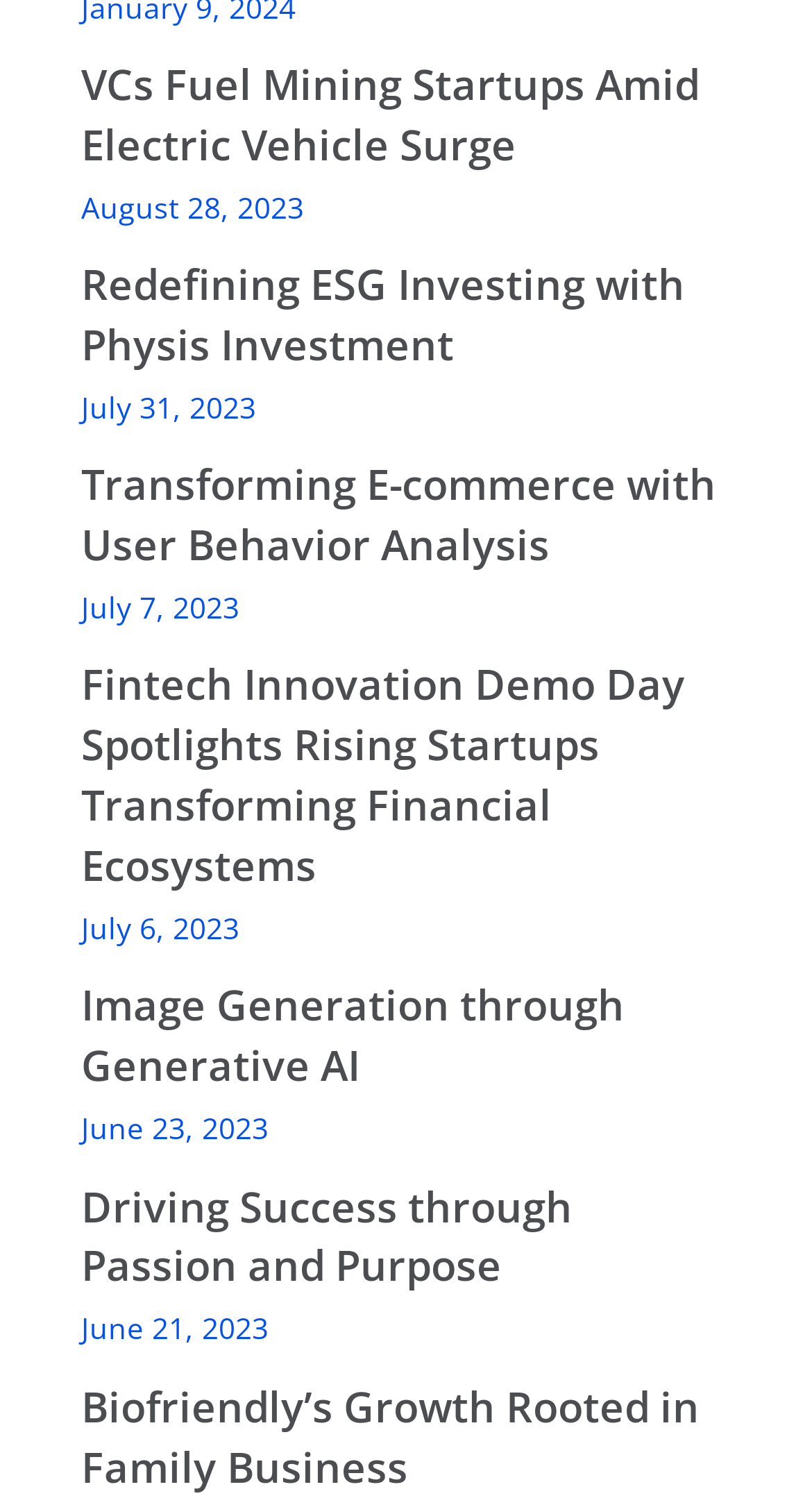How many articles are listed on this page?
Please provide a full and detailed response to the question.

I counted the number of link elements with OCR text, which represent the article titles, and found 10 of them.